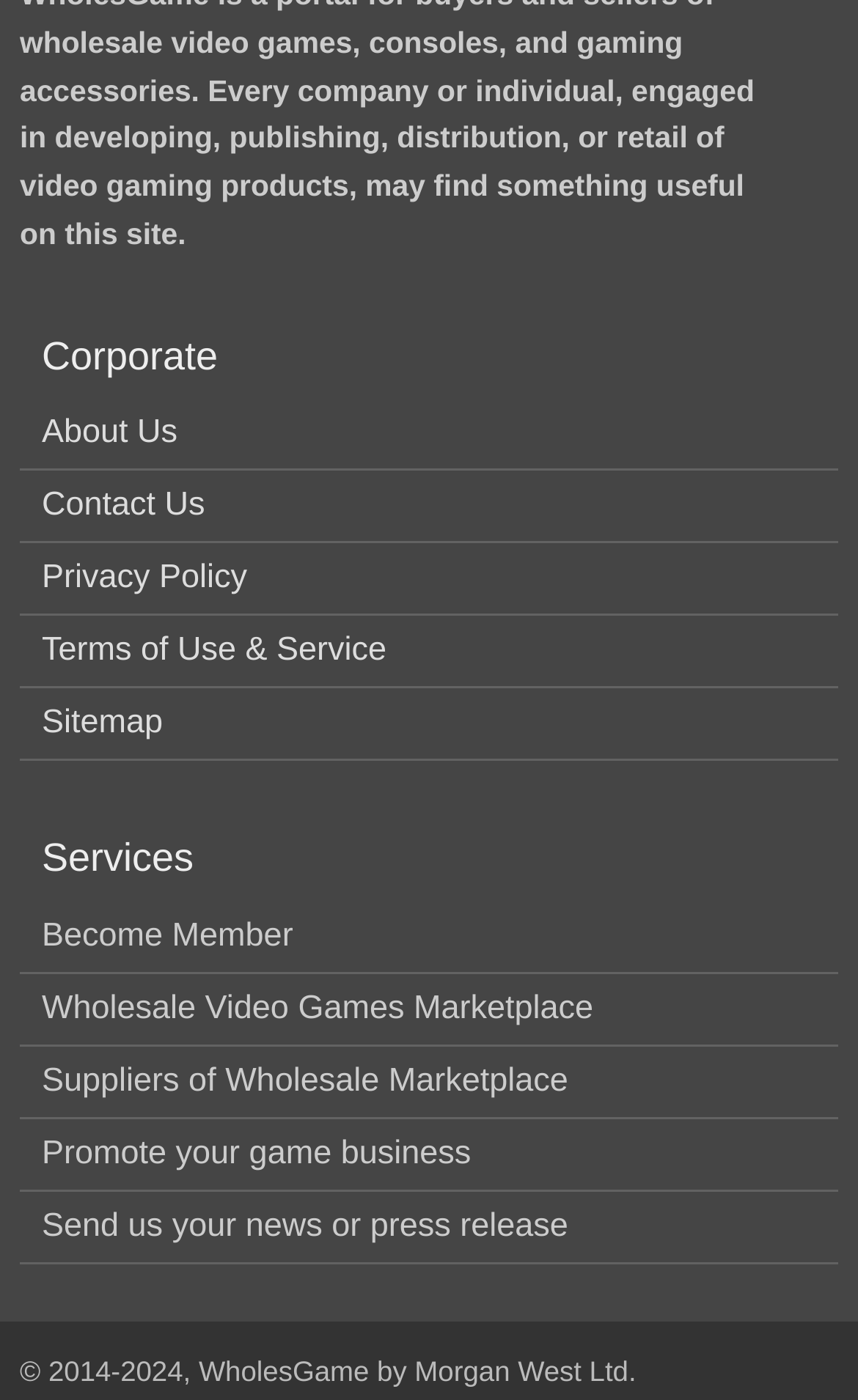Provide a short answer to the following question with just one word or phrase: What is the last link under 'Services'?

Send us your news or press release